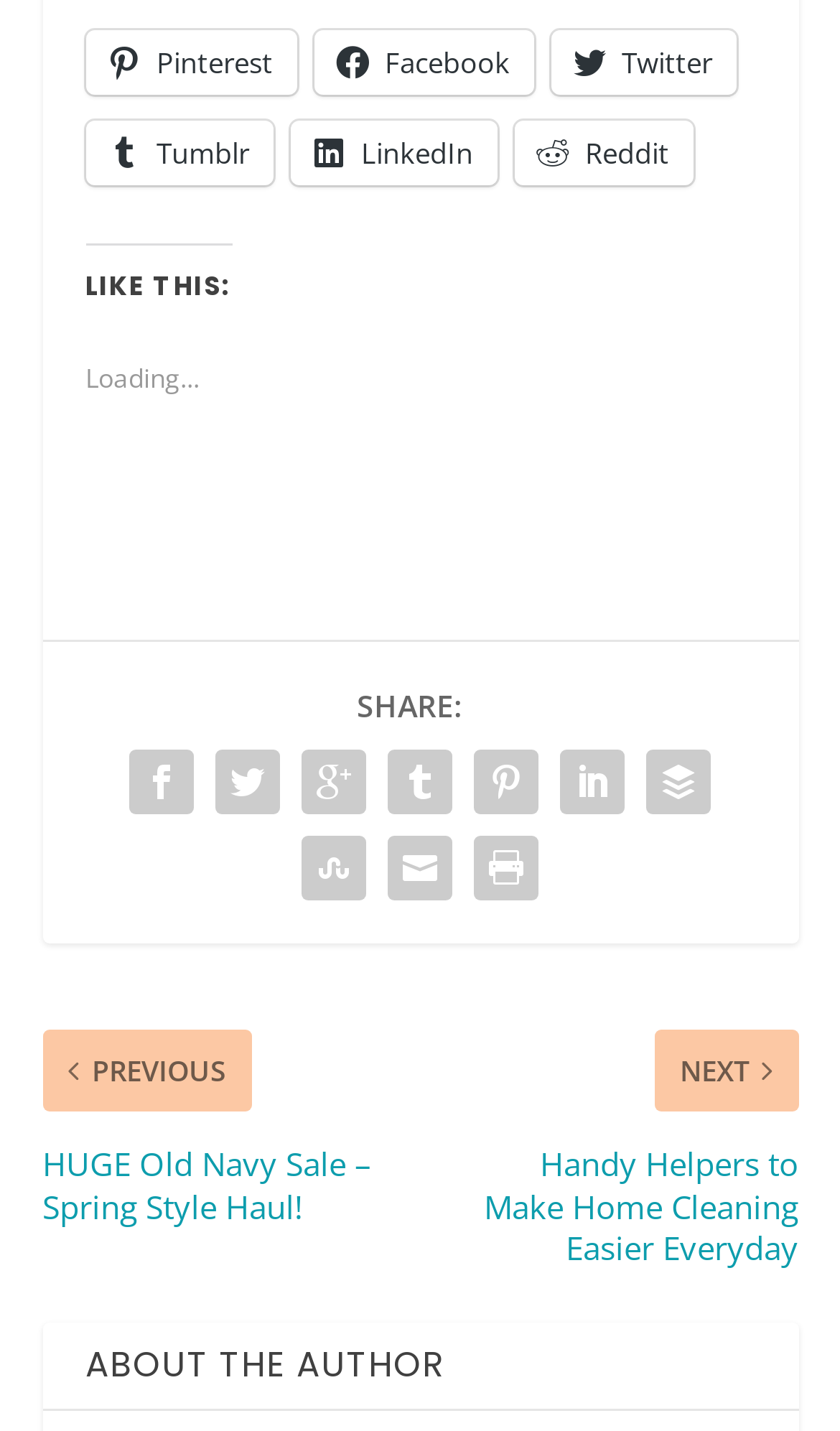What is the text above the SHARE button?
Look at the webpage screenshot and answer the question with a detailed explanation.

I looked at the element above the SHARE button and found the text 'Loading...' which is a StaticText element.